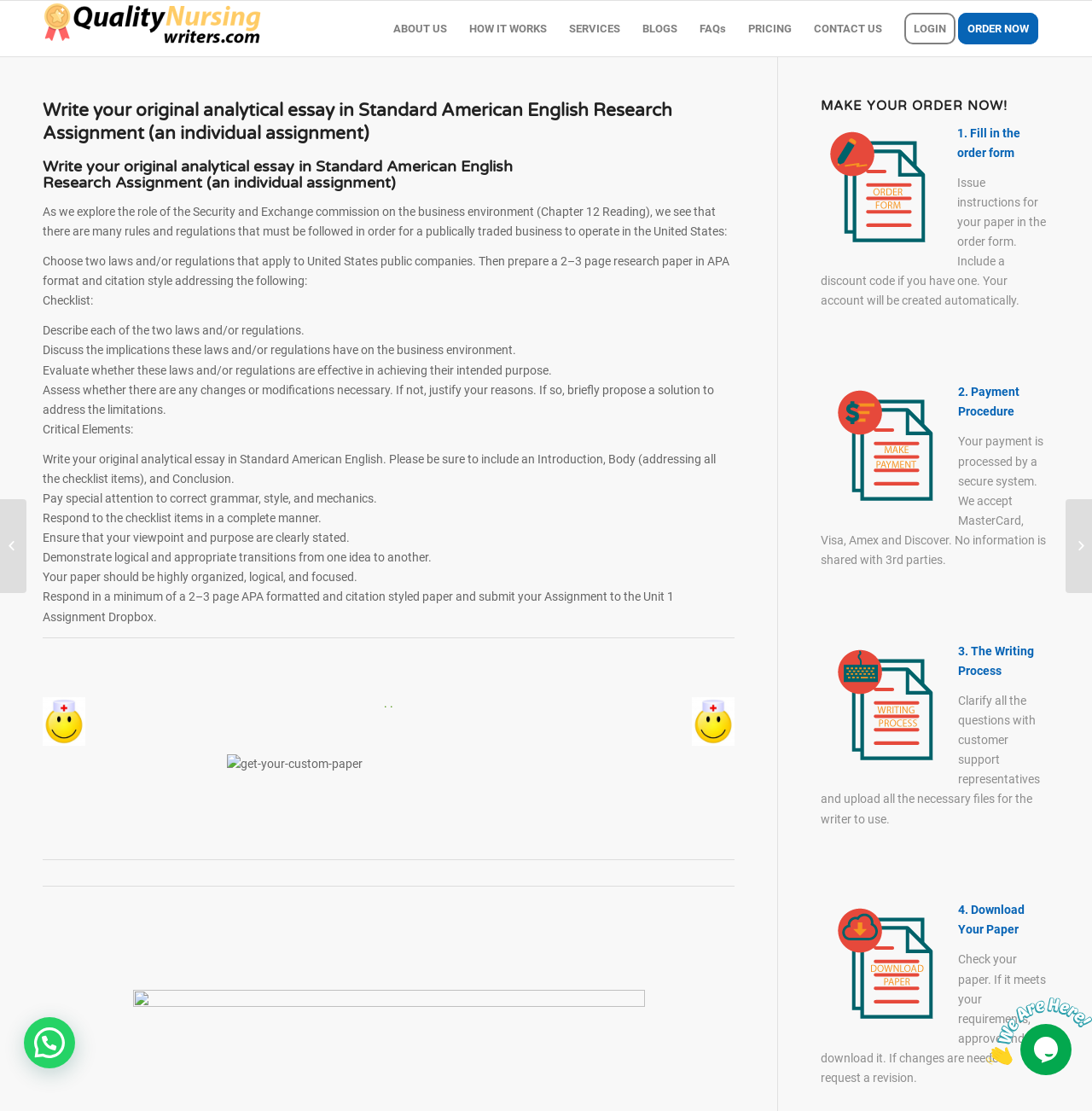Please locate the bounding box coordinates for the element that should be clicked to achieve the following instruction: "Click on the 'ORDER NOW' button". Ensure the coordinates are given as four float numbers between 0 and 1, i.e., [left, top, right, bottom].

[0.877, 0.001, 0.961, 0.051]